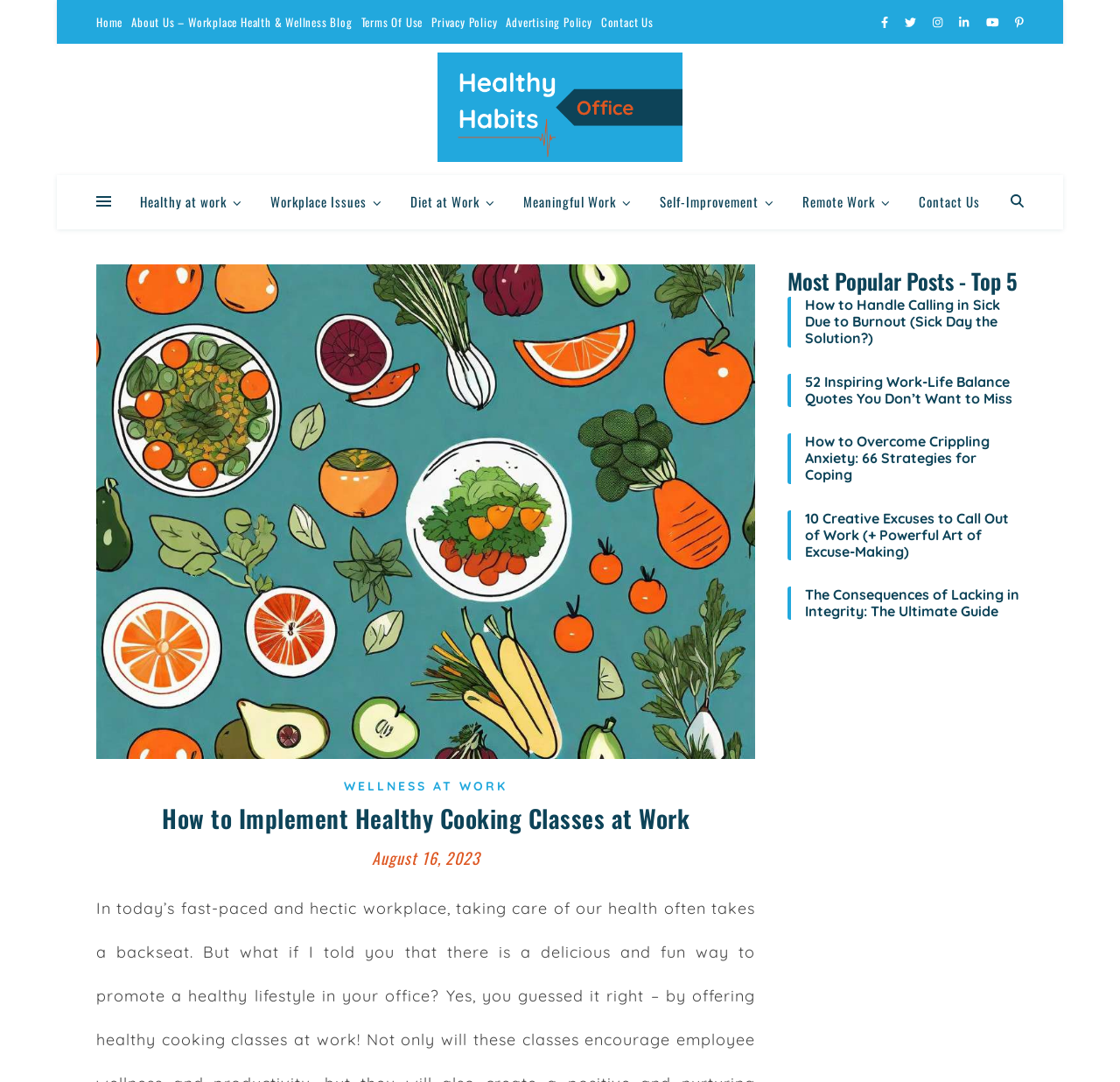Explain the features and main sections of the webpage comprehensively.

The webpage is about implementing healthy cooking classes at work and promoting employee wellness. At the top right corner, there are seven social media links, including Facebook, Twitter, Instagram, LinkedIn, YouTube, and Pinterest. Below these links, there is a navigation menu with links to "Home", "About Us", "Terms Of Use", "Privacy Policy", "Advertising Policy", and "Contact Us".

In the center of the page, there is a logo of "Healthy Office Habits" with an image of a vibrant and diverse array of fresh fruits below it. To the left of the logo, there is a sidebar with links to various categories, including "Healthy at work", "Workplace Issues", "Diet at Work", "Meaningful Work", "Self-Improvement", "Remote Work", and "Contact Us".

The main content of the page is headed by a title "How to Implement Healthy Cooking Classes at Work" and has a subheading "August 16, 2023". The article discusses the benefits of implementing healthy cooking classes at work and provides practical tips on how to successfully introduce these classes to promote employee wellness and foster a healthy workplace.

On the right side of the page, there is a section titled "Most Popular Posts - Top 5" with links to five popular articles, including "How to Handle Calling in Sick Due to Burnout (Sick Day the Solution?)", "52 Inspiring Work-Life Balance Quotes You Don’t Want to Miss", "How to Overcome Crippling Anxiety: 66 Strategies for Coping", "10 Creative Excuses to Call Out of Work (+ Powerful Art of Excuse-Making)", and "The Consequences of Lacking in Integrity: The Ultimate Guide".